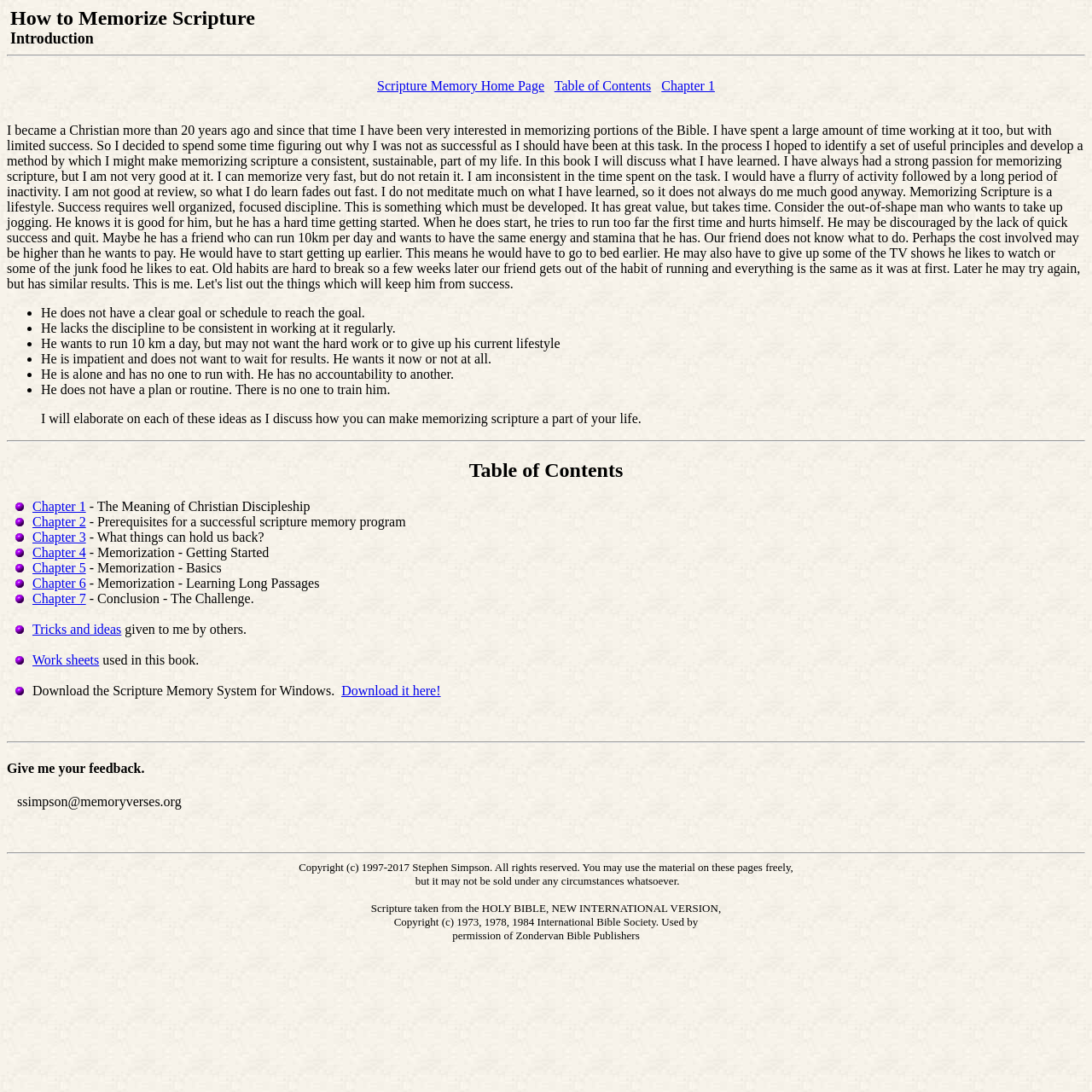What is the author's request at the end of the webpage?
Based on the visual information, provide a detailed and comprehensive answer.

At the end of the webpage, the author requests feedback from users, providing an email address where users can send their comments and suggestions. This indicates that the author values user input and is open to feedback and suggestions for improvement.